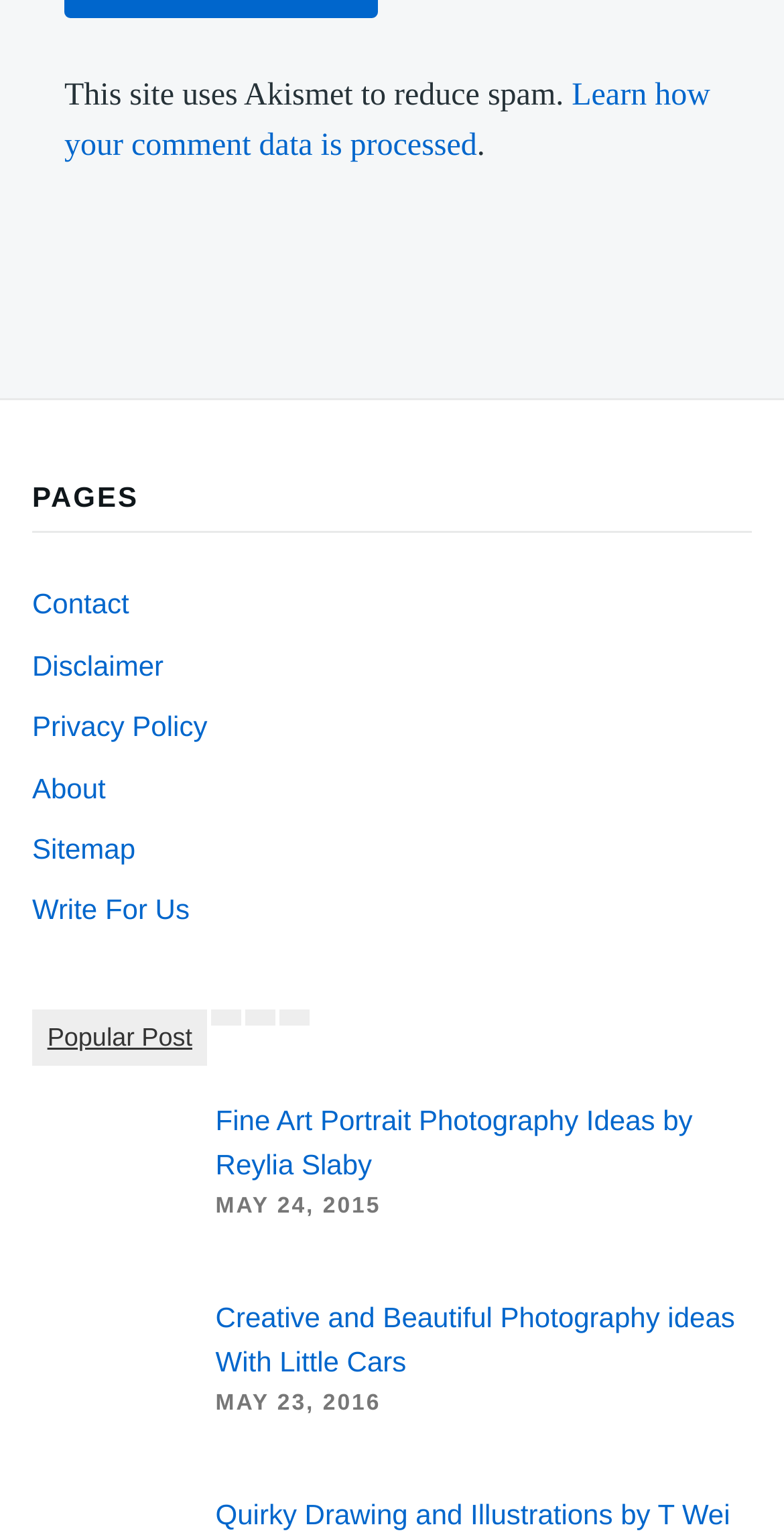Find the bounding box coordinates for the element described here: "Contact".

[0.041, 0.383, 0.165, 0.404]